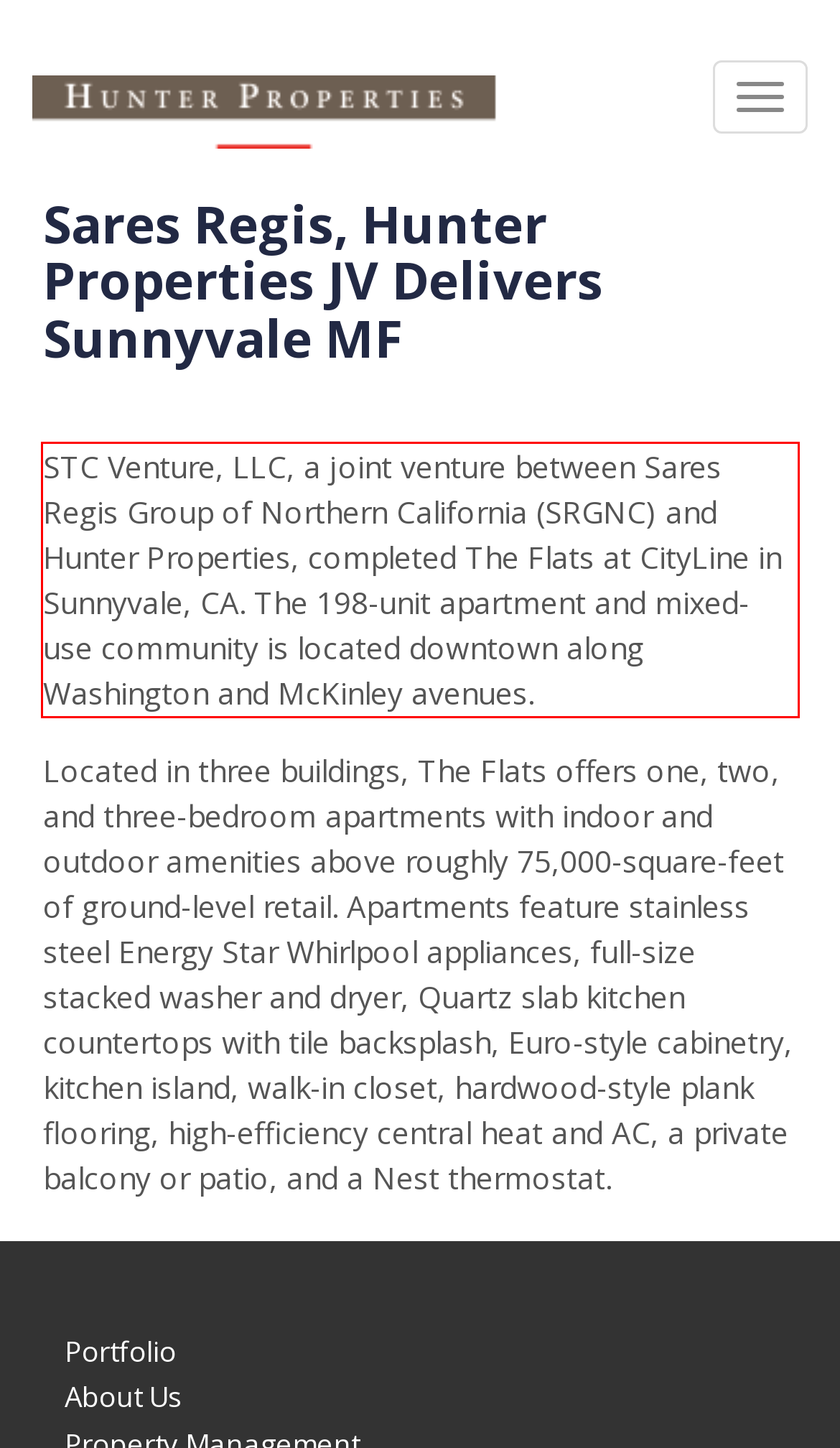Within the screenshot of the webpage, there is a red rectangle. Please recognize and generate the text content inside this red bounding box.

STC Venture, LLC, a joint venture between Sares Regis Group of Northern California (SRGNC) and Hunter Properties, completed The Flats at CityLine in Sunnyvale, CA. The 198-unit apartment and mixed-use community is located downtown along Washington and McKinley avenues.